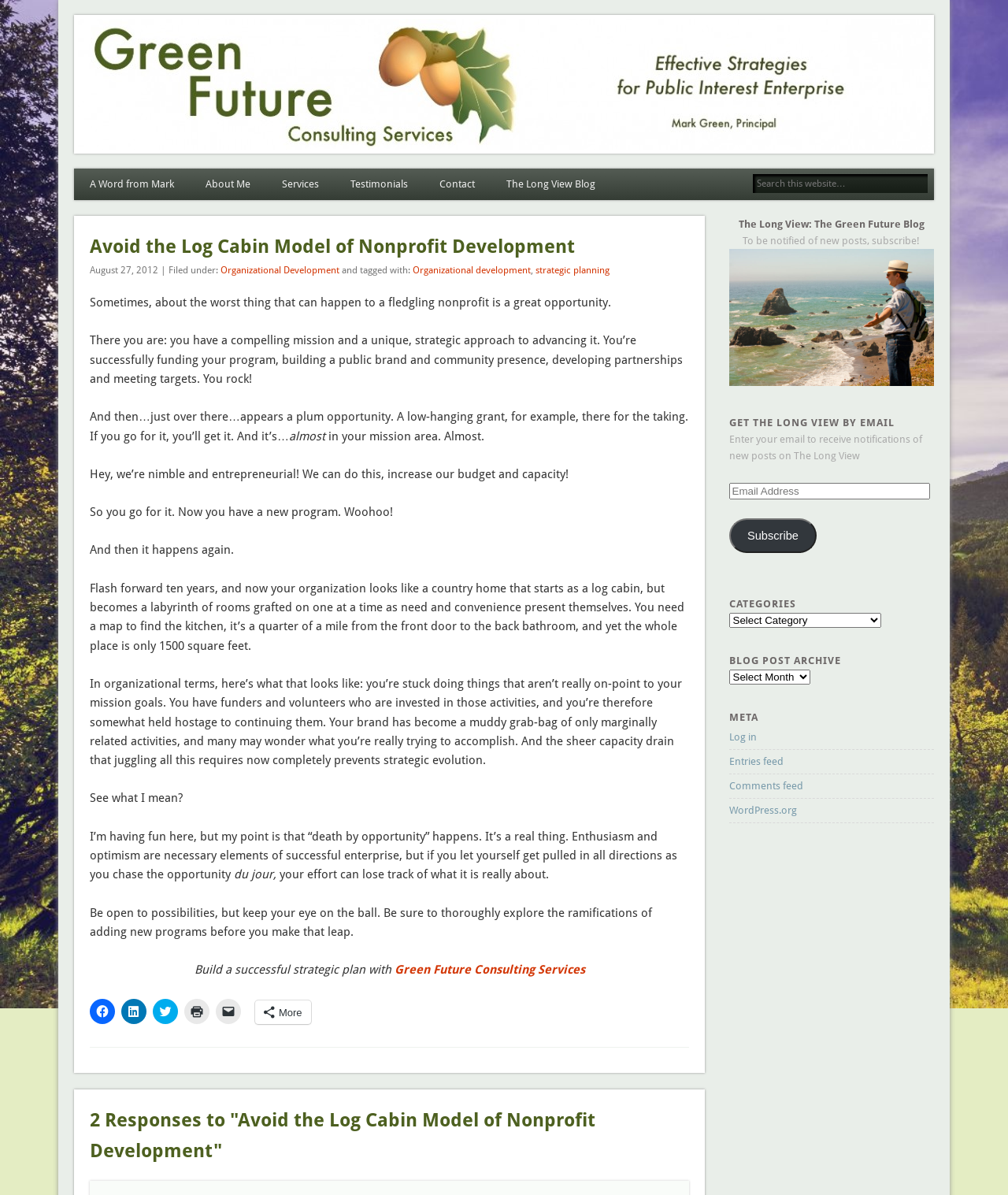How can readers subscribe to the blog?
From the details in the image, provide a complete and detailed answer to the question.

On the right side of the webpage, there is a section titled 'GET THE LONG VIEW BY EMAIL' where readers can enter their email address to receive notifications of new posts. There is also a 'Subscribe' button below the email address field.